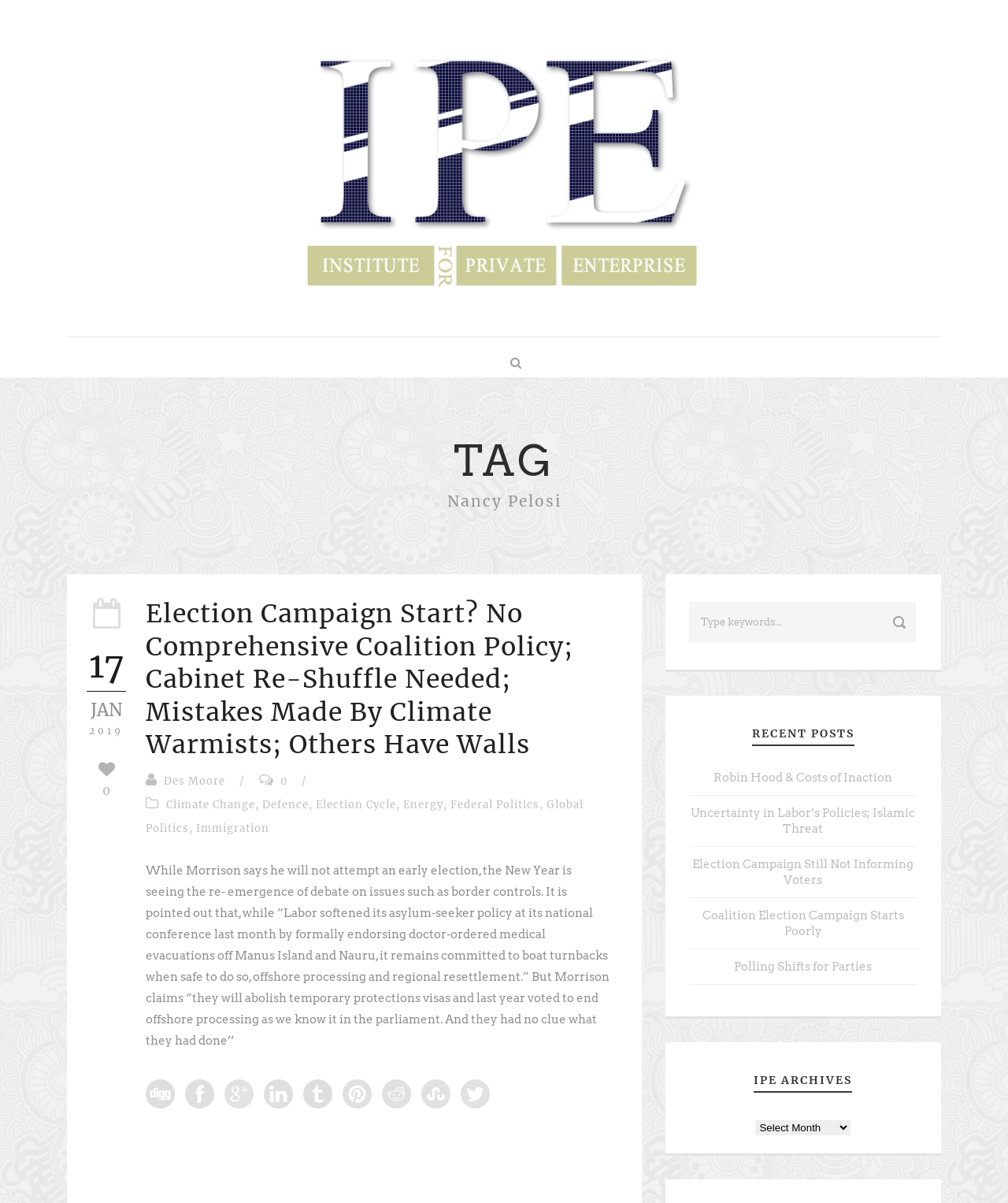Please reply with a single word or brief phrase to the question: 
What is the purpose of the textbox?

Search